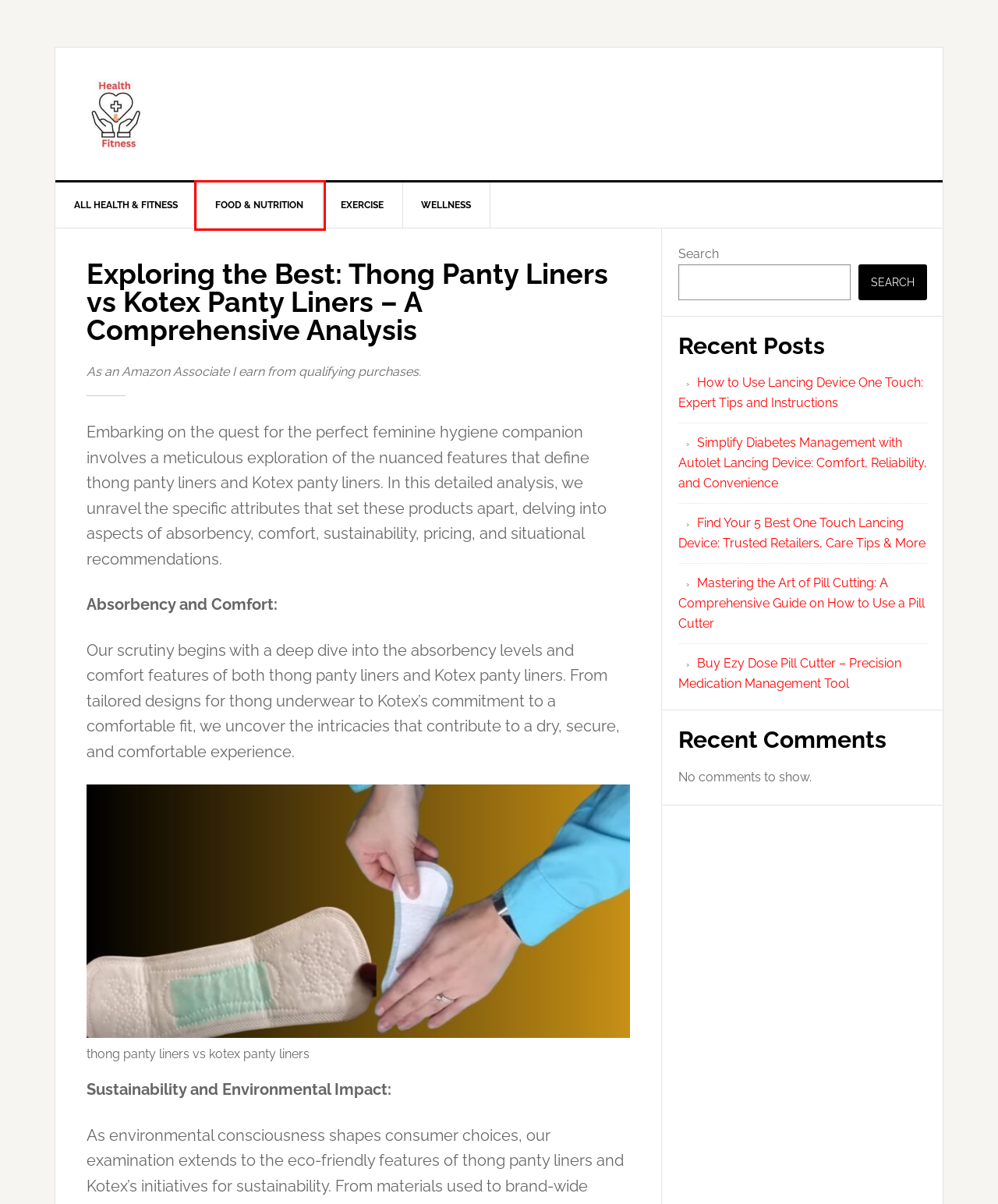You are provided with a screenshot of a webpage where a red rectangle bounding box surrounds an element. Choose the description that best matches the new webpage after clicking the element in the red bounding box. Here are the choices:
A. Food & Nutrition
B. Health & Fitness
C. All Health & Fitness
D. Simplify Diabetes Management with Autolet Lancing Device:
E. Find Your One Touch Lancing Device: Trusted Retailers, Care Tip
F. Exercise
G. A Comprehensive Guide on How to Use a Pill Cutter
H. Wellness

A